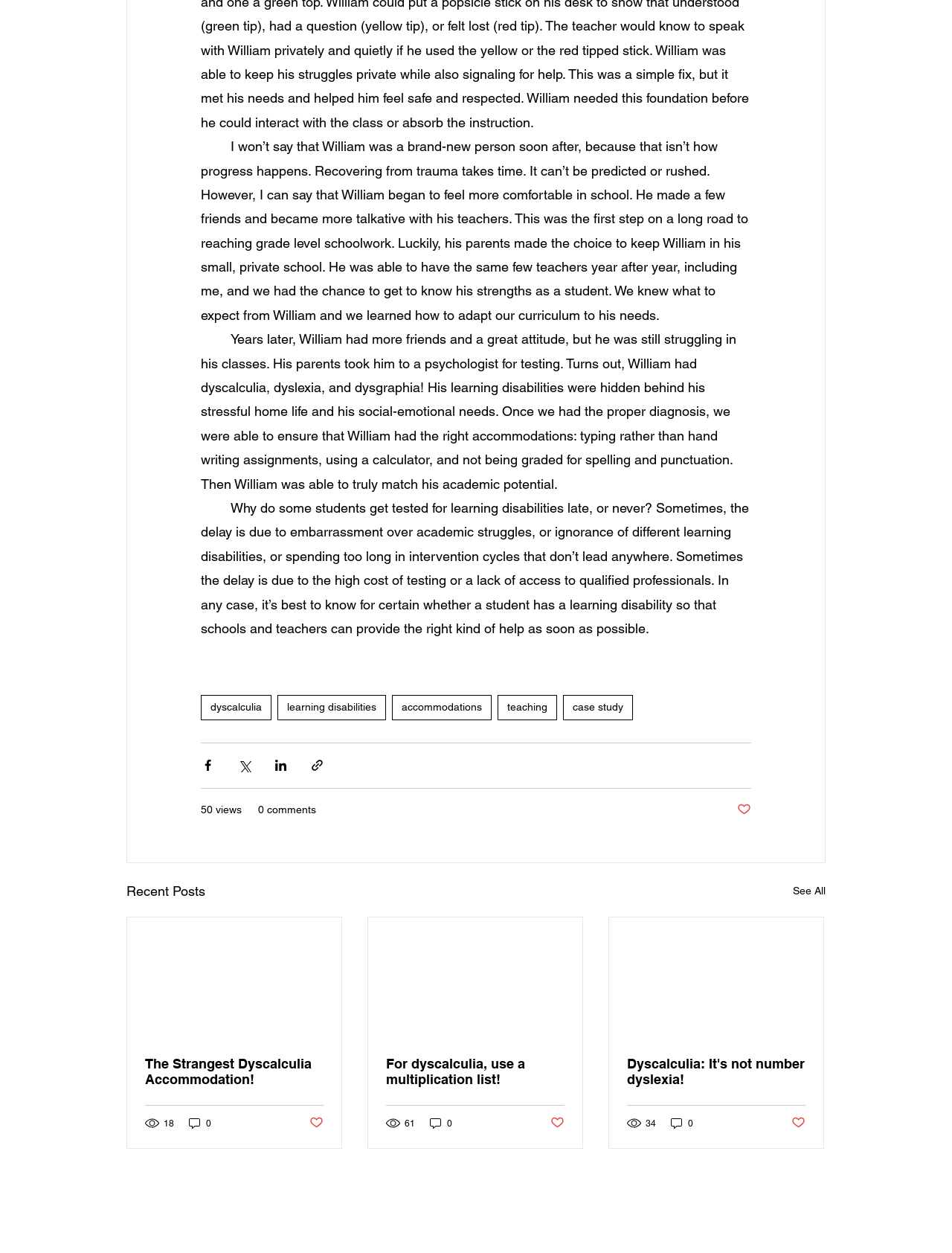Determine the bounding box coordinates for the UI element with the following description: "0 comments". The coordinates should be four float numbers between 0 and 1, represented as [left, top, right, bottom].

[0.271, 0.64, 0.332, 0.653]